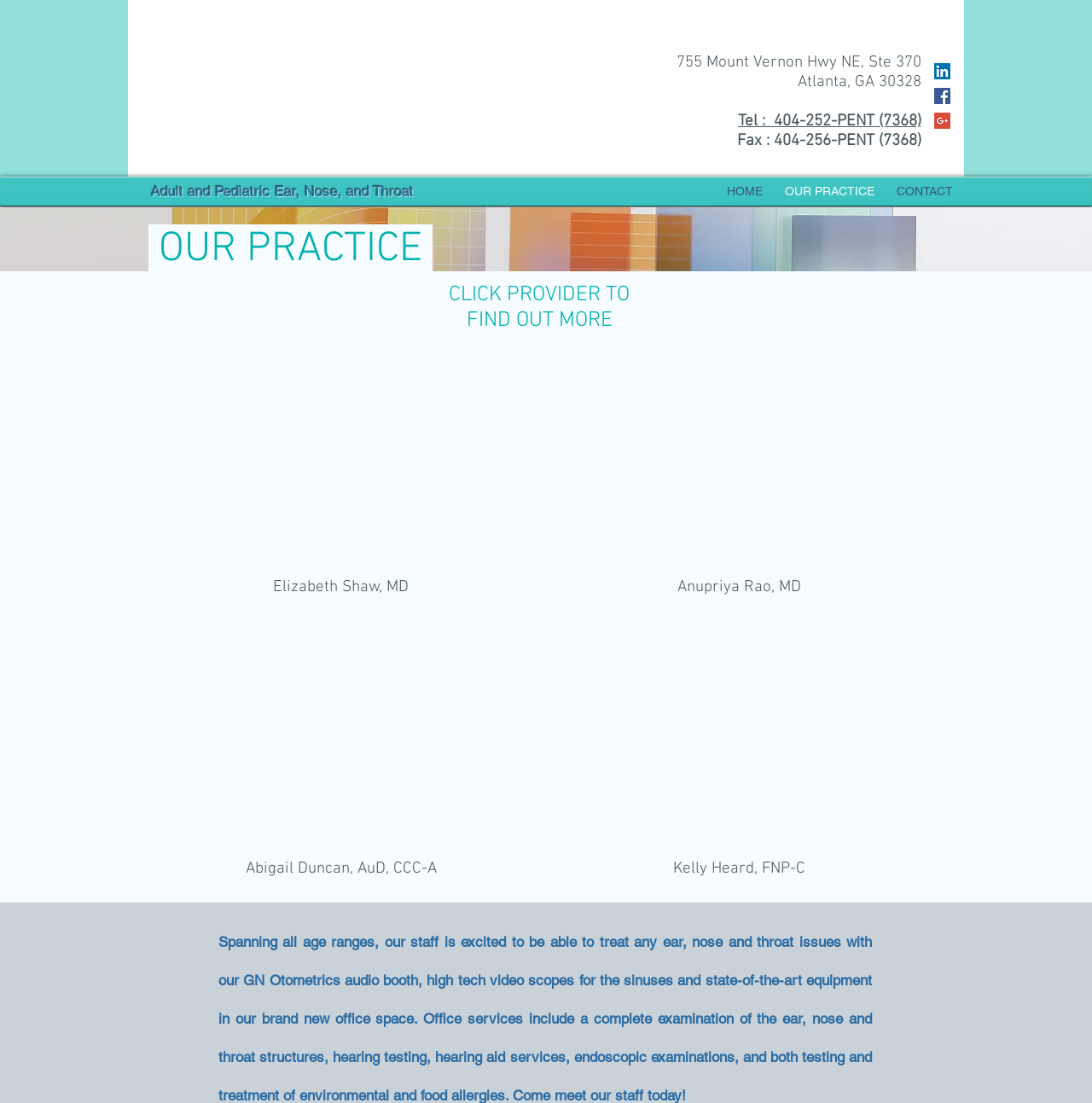Give an extensive and precise description of the webpage.

This webpage is about a medical practice, specifically an ear, nose, and throat (ENT) clinic. At the top-left corner, there is a logo image with a link to the homepage. Below the logo, the clinic's address and contact information are displayed, including phone and fax numbers.

On the top-right corner, there is a social bar with links to the clinic's LinkedIn, Facebook, and Google+ profiles, each represented by a social icon image.

The main content of the page is divided into two sections. On the left side, there is a heading that reads "Adult and Pediatric Ear, Nose, and Throat" and a navigation menu with links to the homepage, "OUR PRACTICE", and "CONTACT" pages.

On the right side, there is a matrix gallery featuring four providers, each with a link to their profile page. The providers are listed in a 2x2 grid, with two providers on top and two on the bottom. The providers' names and specialties are displayed, including Elizabeth Shaw, MD, Anupriya Rao, MD, Abigail Duncan, AuD, CCC-A, and Kelly Heard, FNP-C.

Overall, the webpage has a clean and organized layout, making it easy to navigate and find information about the clinic and its providers.